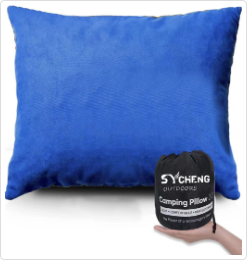What is the primary purpose of the pillow's compressible design?
Give a detailed explanation using the information visible in the image.

According to the caption, the compressible design of the pillow allows for easy storage and transportation, which is particularly valuable for those looking to save space in their backpacks.